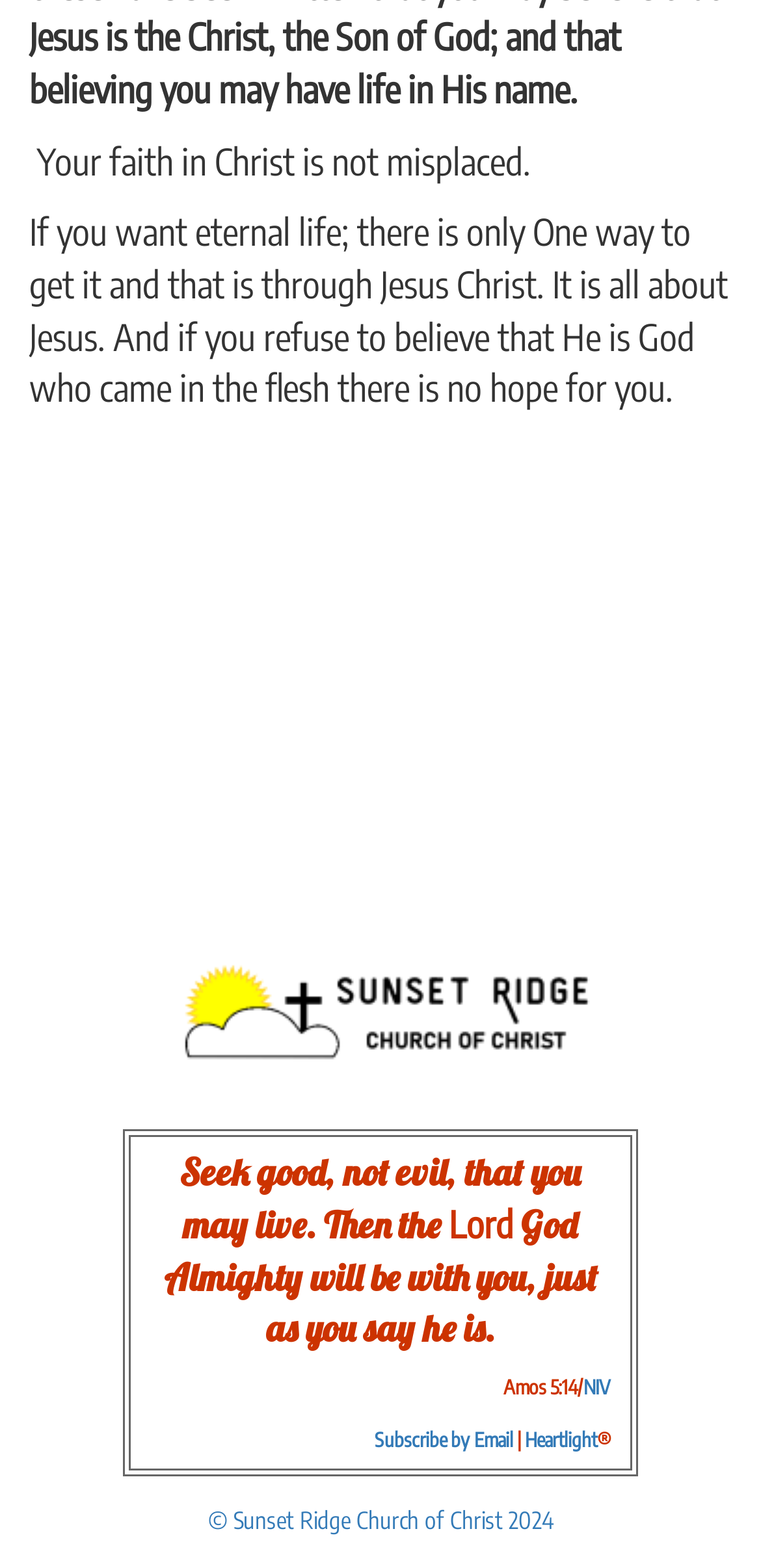Using the provided element description: "Subscribe by Email", determine the bounding box coordinates of the corresponding UI element in the screenshot.

[0.492, 0.91, 0.674, 0.925]